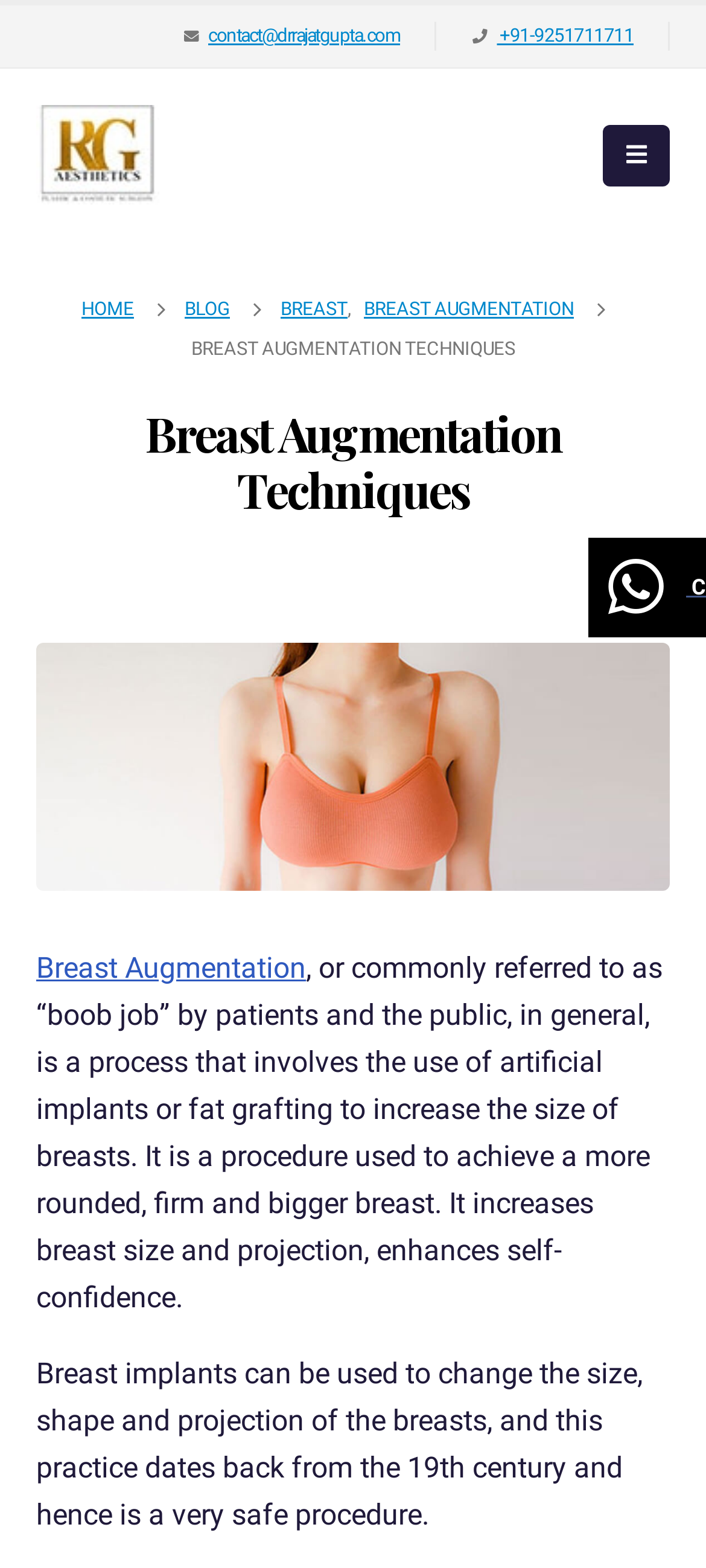What is the purpose of breast augmentation?
Use the image to answer the question with a single word or phrase.

To increase breast size and projection